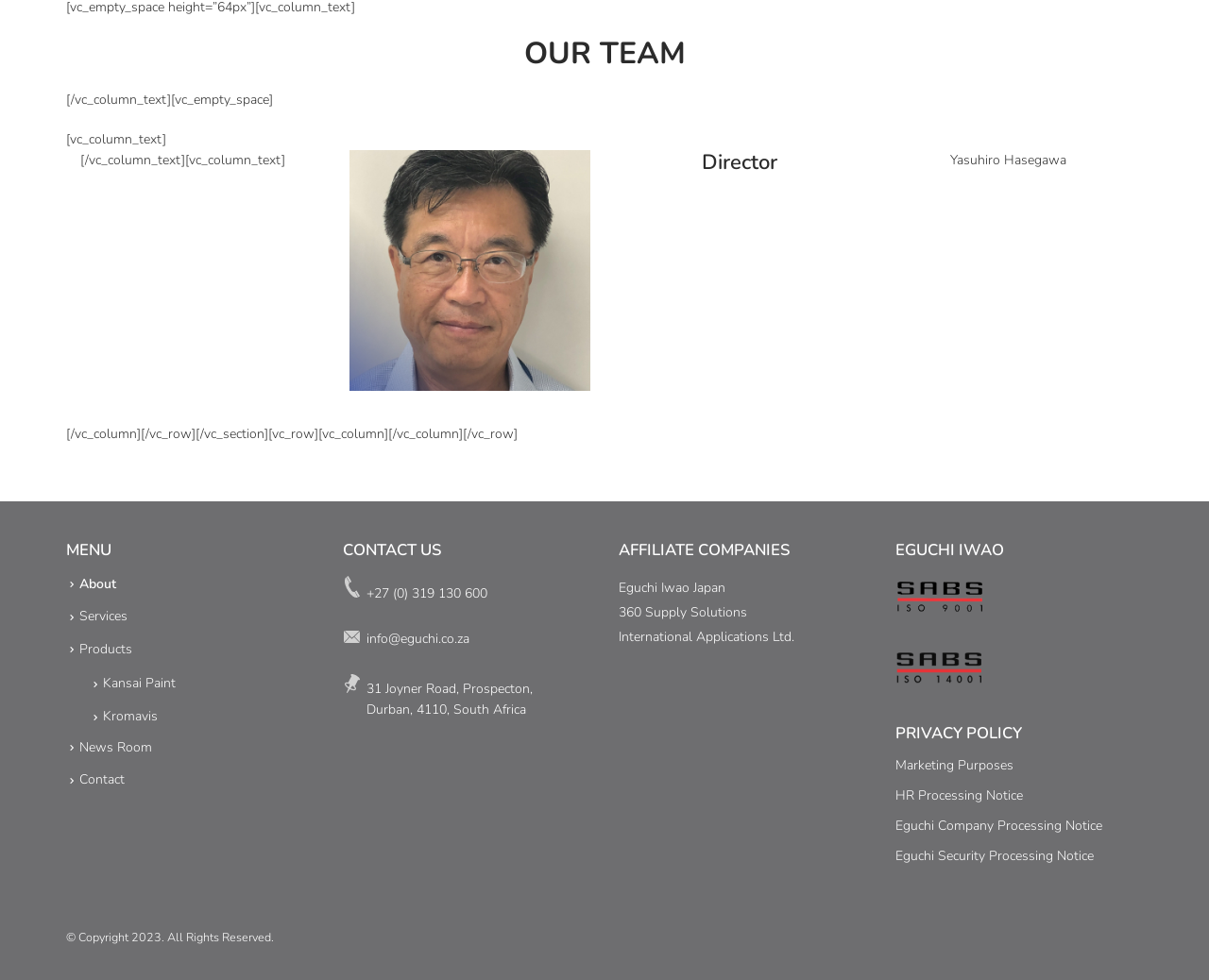Give a one-word or one-phrase response to the question:
What is the location of the company?

Durban, South Africa